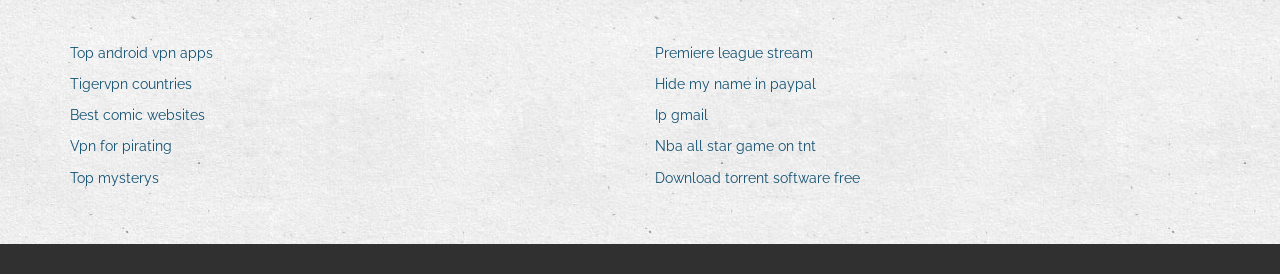Determine the bounding box coordinates of the section to be clicked to follow the instruction: "Visit Top android vpn apps". The coordinates should be given as four float numbers between 0 and 1, formatted as [left, top, right, bottom].

[0.055, 0.145, 0.178, 0.244]